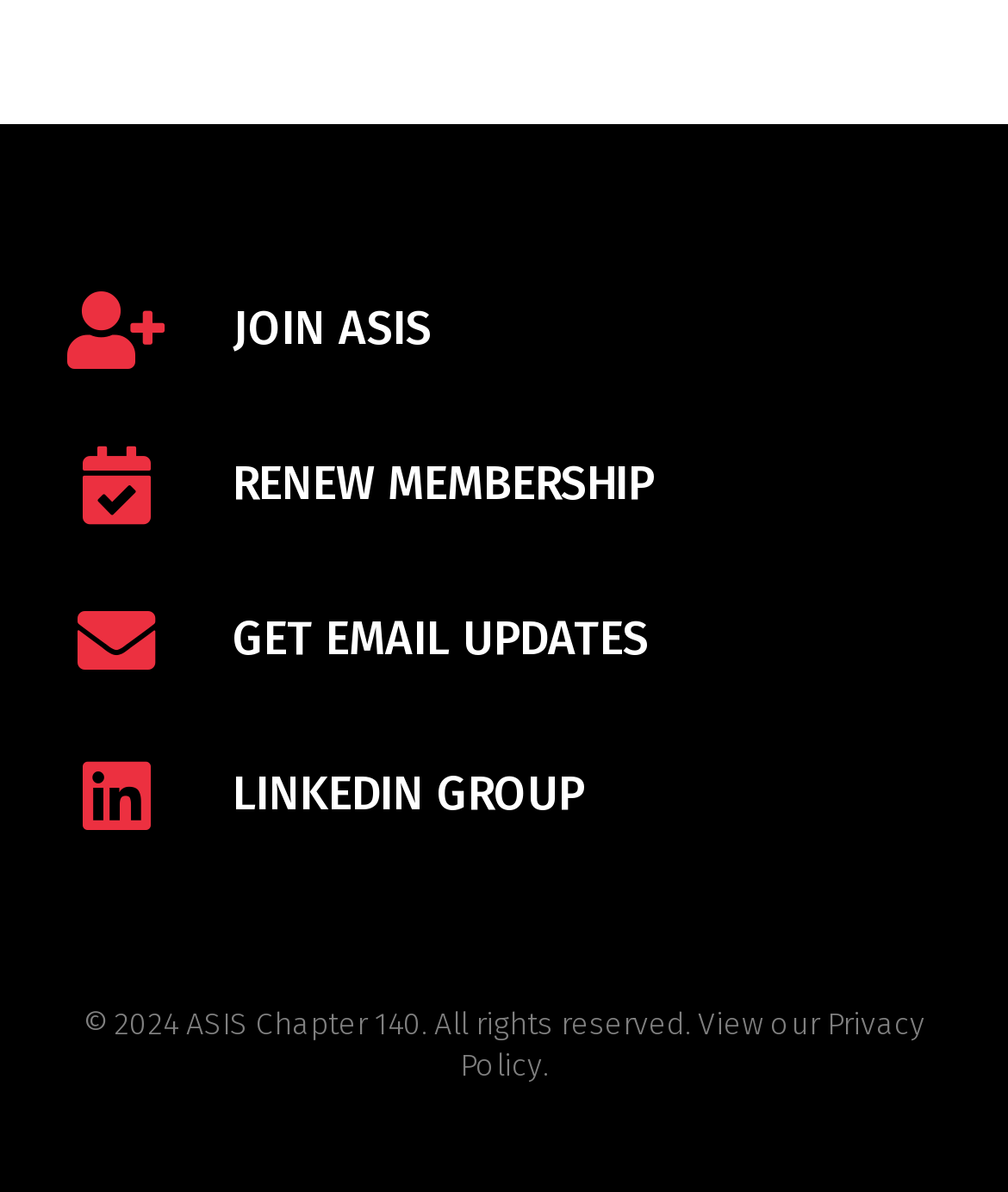Bounding box coordinates are specified in the format (top-left x, top-left y, bottom-right x, bottom-right y). All values are floating point numbers bounded between 0 and 1. Please provide the bounding box coordinate of the region this sentence describes: GET EMAIL UPDATES

[0.231, 0.512, 0.644, 0.56]